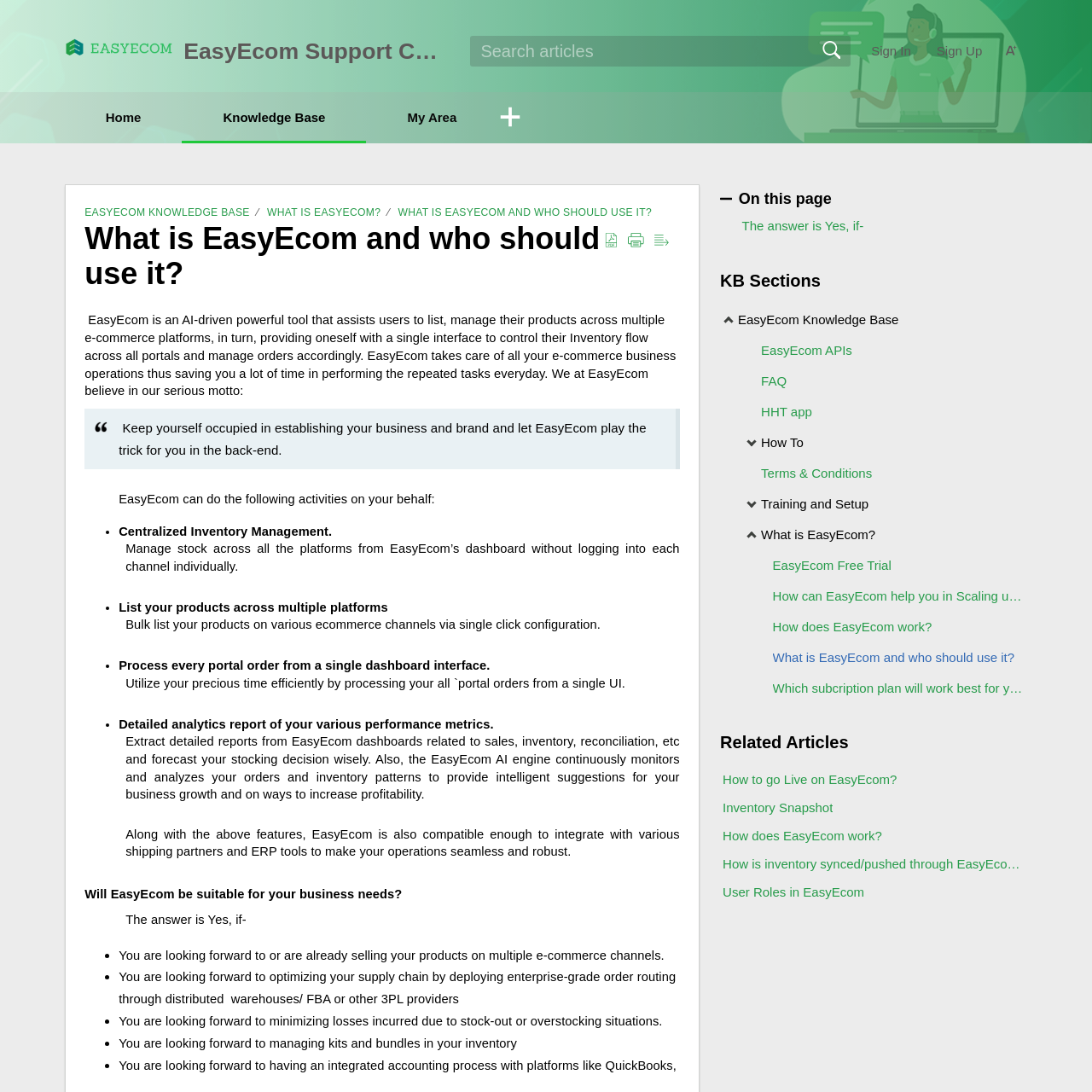Identify the bounding box of the HTML element described here: "aria-label="Facebook - Black Circle"". Provide the coordinates as four float numbers between 0 and 1: [left, top, right, bottom].

None